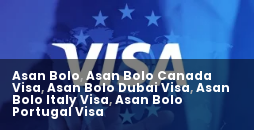Break down the image and describe each part extensively.

The image features a visually striking backdrop of the word "VISA," overlayed on a subtly blurred backdrop that conveys a sense of travel and adventure. Prominently displayed in the foreground is a list of various visa options, including "Asan Bolo," "Asan Bolo Canada Visa," "Asan Bolo Dubai Visa," "Asan Bolo Italy Visa," and "Asan Bolo Portugal Visa." This layout emphasizes the variety of visa programs available through Asan Bolo, suggesting an invitation to explore opportunities for travel and cultural experiences in multiple destinations. The overall design reflects a modern and accessible approach to navigating visa options, appealing to prospective travelers.